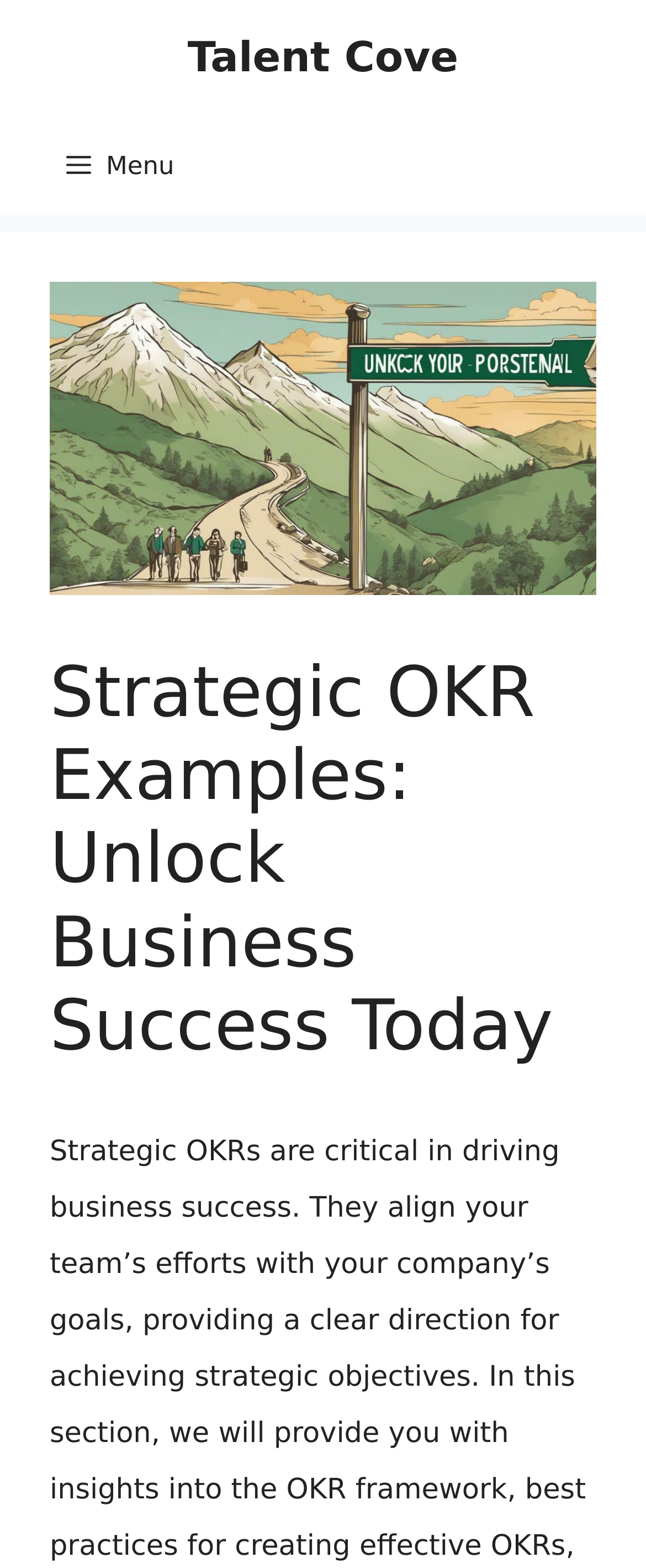Provide a comprehensive caption for the webpage.

The webpage is about Strategic OKRs, with a focus on their importance in driving business success. At the top of the page, there is a banner that spans the entire width, containing a link to "Talent Cove" located roughly in the middle. Below the banner, there is a primary navigation menu that also spans the full width, with a "Menu" button on the left side.

Below the navigation menu, there is a large image that takes up most of the page's width, with a heading above it that reads "Strategic OKR Examples: Unlock Business Success Today". The heading is a prominent element on the page, indicating that the content of the page is related to strategic OKR examples and their role in achieving business success.